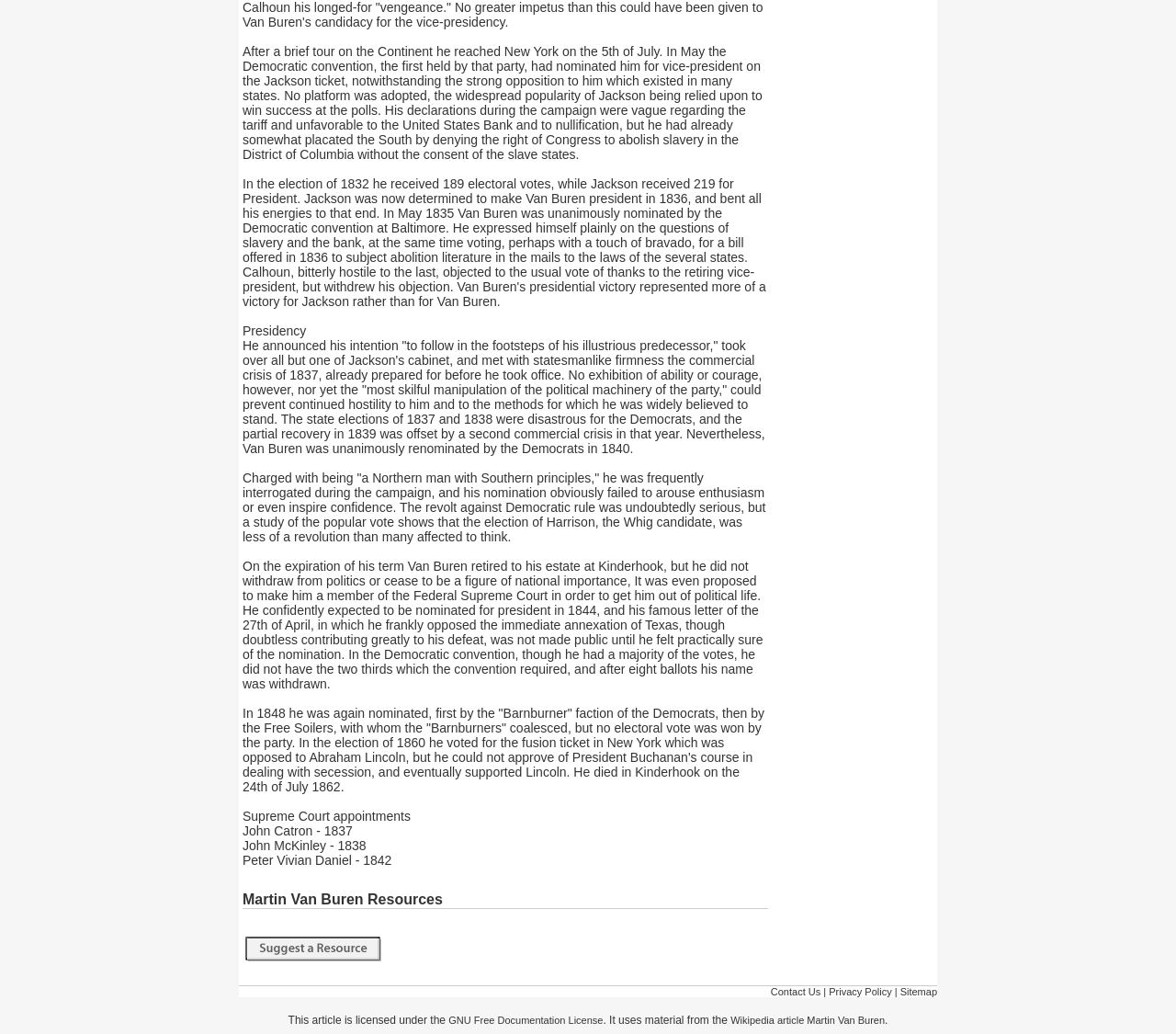What was Martin Van Buren's stance on the annexation of Texas?
Using the visual information from the image, give a one-word or short-phrase answer.

Opposed